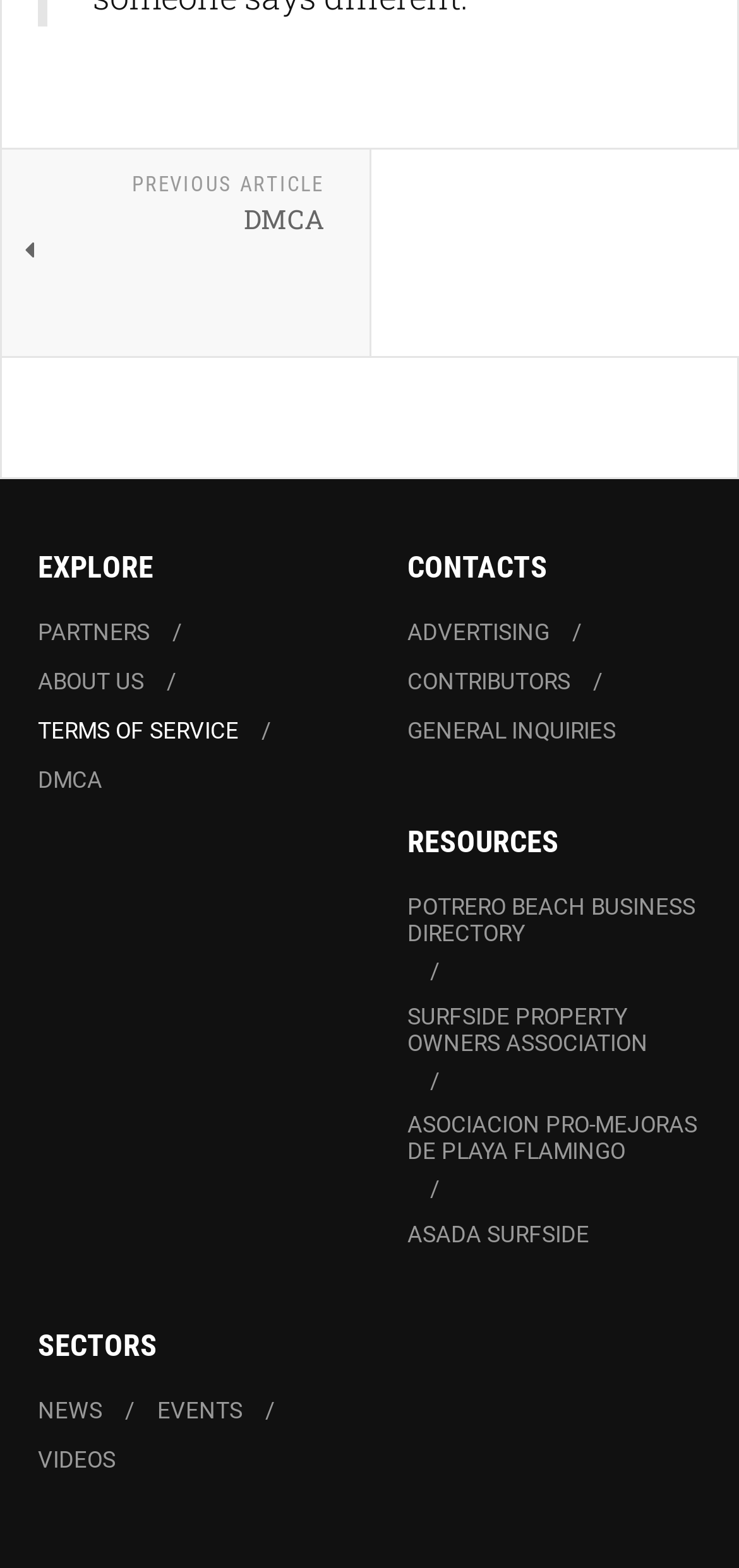Give the bounding box coordinates for the element described by: "DMCA".

[0.051, 0.482, 0.138, 0.514]